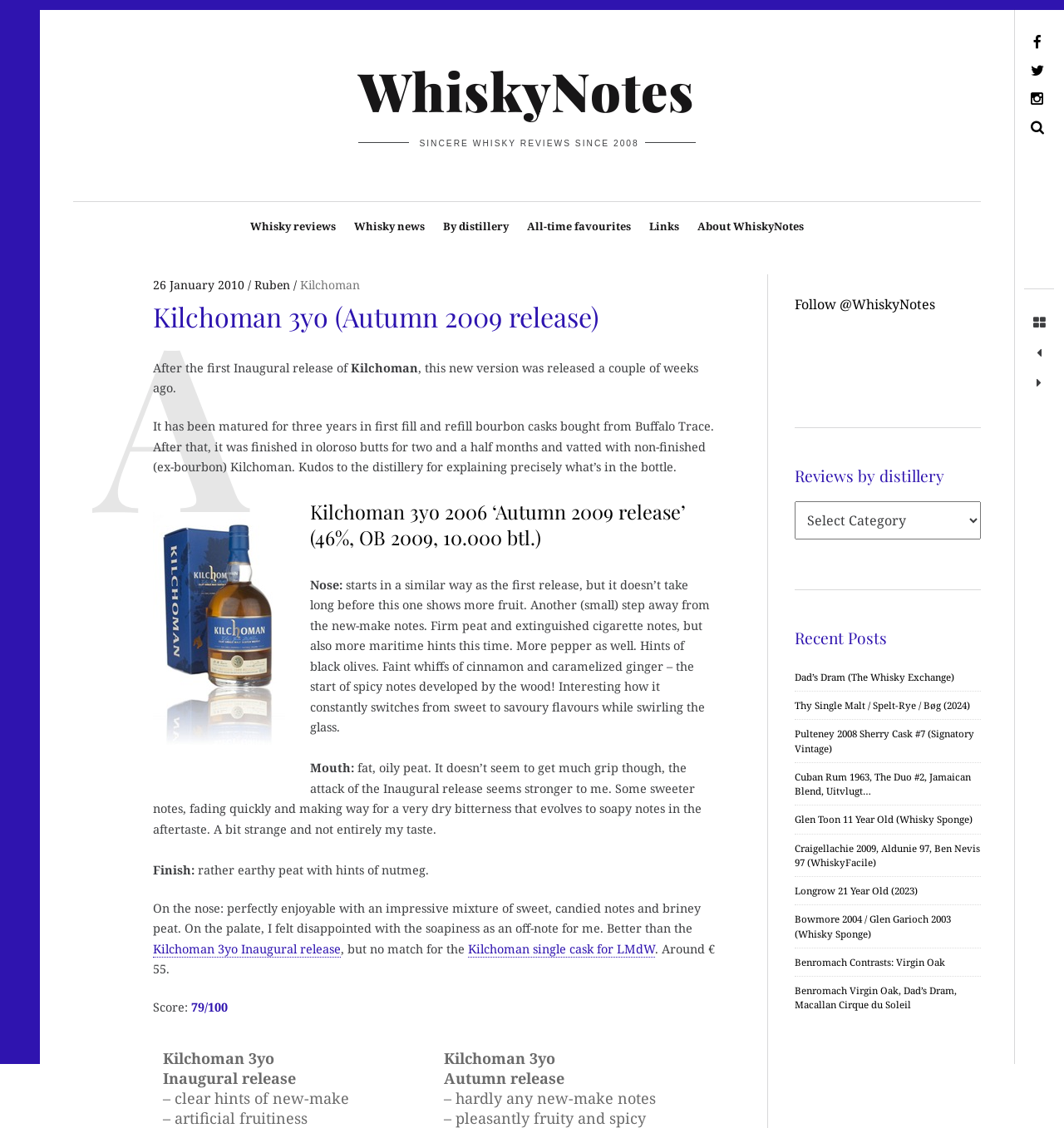Find the bounding box coordinates of the clickable region needed to perform the following instruction: "Click on Whisky reviews". The coordinates should be provided as four float numbers between 0 and 1, i.e., [left, top, right, bottom].

[0.228, 0.178, 0.323, 0.208]